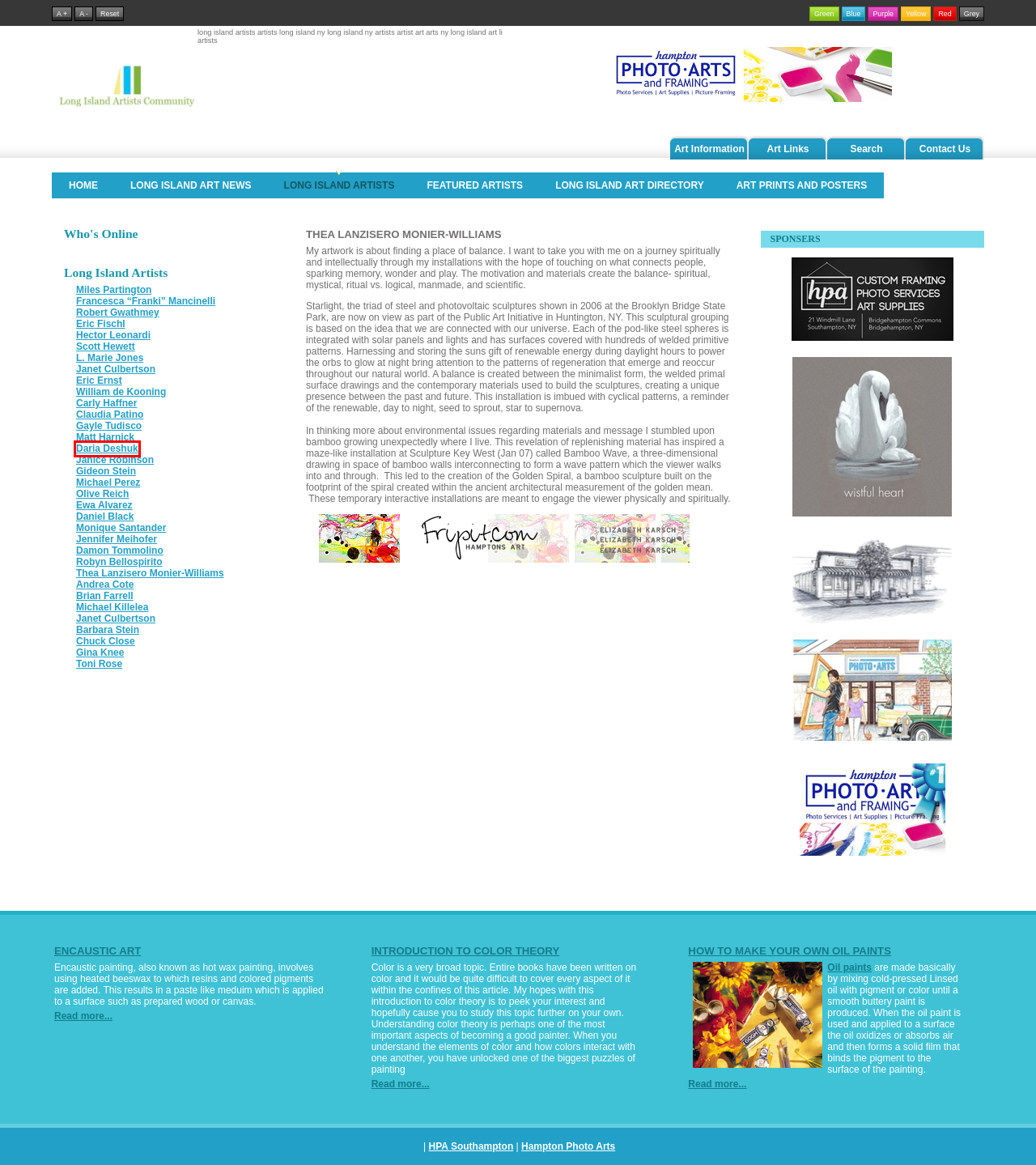Examine the screenshot of a webpage featuring a red bounding box and identify the best matching webpage description for the new page that results from clicking the element within the box. Here are the options:
A. Long Island Artists Community - Matt Harnick
B. Long Island Artists Community - Francesca âFrankiâ Mancinelli
C. Long Island Artists Community - Daria Deshuk
D. Long Island Artists Community - Brian Farrell
E. Long Island Artists Community - Janet Culbertson
F. Long Island Artists Community - Olive Reich
G. Long Island Artists Community - Gayle Tudisco
H. Long Island Artists Community - Long Island Artists

C